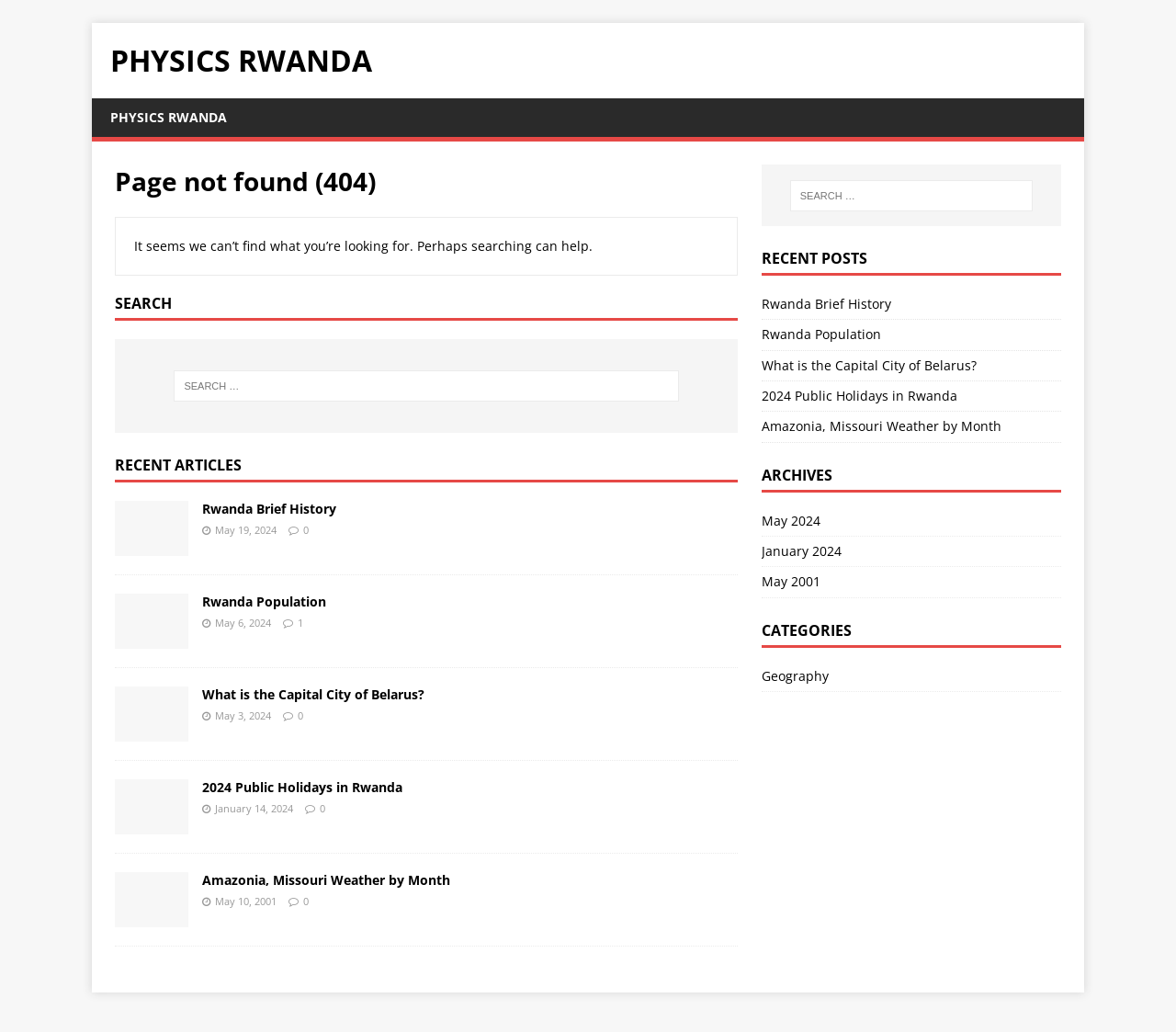From the element description: "Jake", extract the bounding box coordinates of the UI element. The coordinates should be expressed as four float numbers between 0 and 1, in the order [left, top, right, bottom].

None